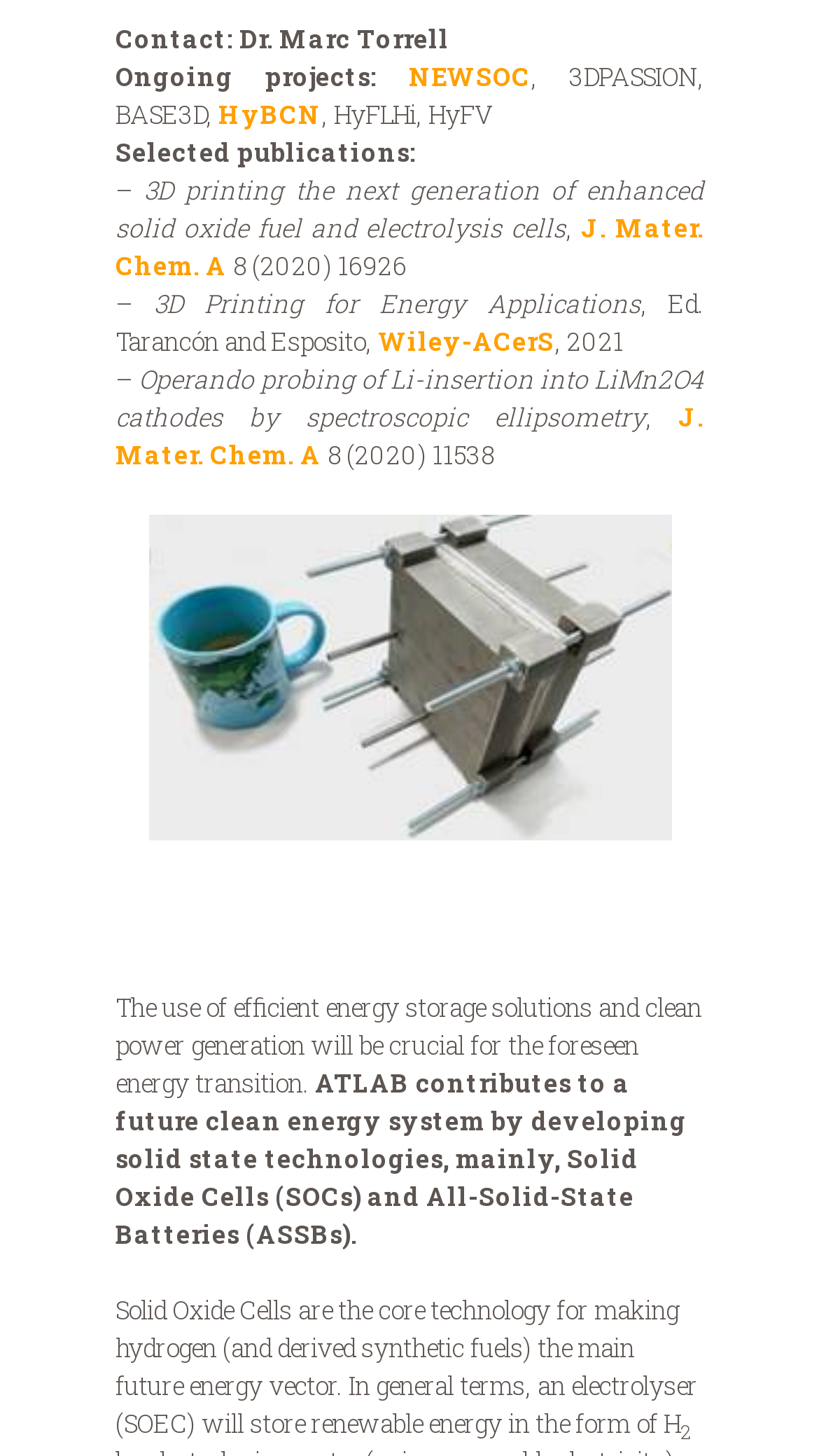Given the webpage screenshot and the description, determine the bounding box coordinates (top-left x, top-left y, bottom-right x, bottom-right y) that define the location of the UI element matching this description: info@CLGVegas.com

None